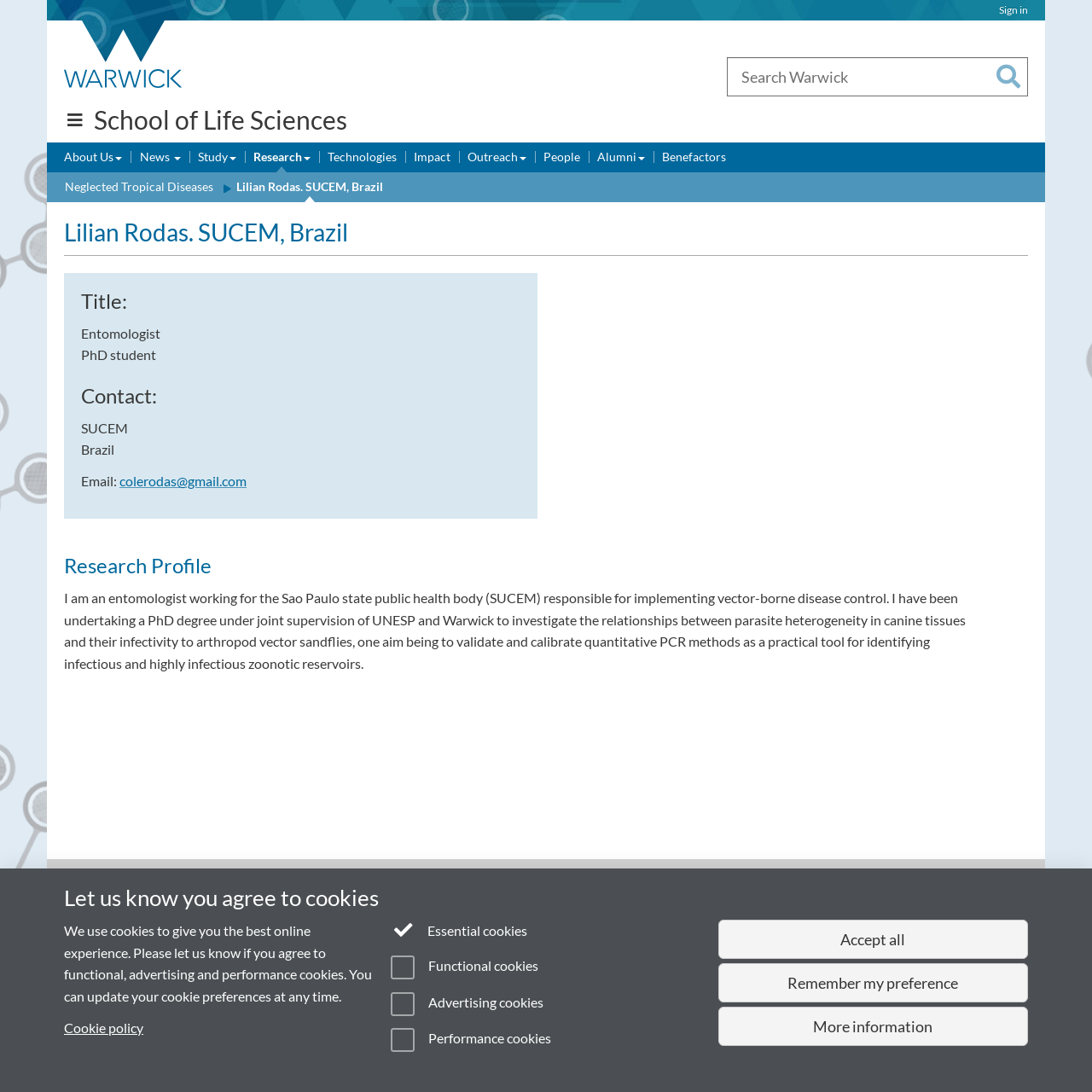What is the name of the person on this webpage?
Using the image as a reference, answer the question in detail.

The webpage has a heading 'Lilian Rodas. SUCEM, Brazil' which suggests that the webpage is about a person named Lilian Rodas.